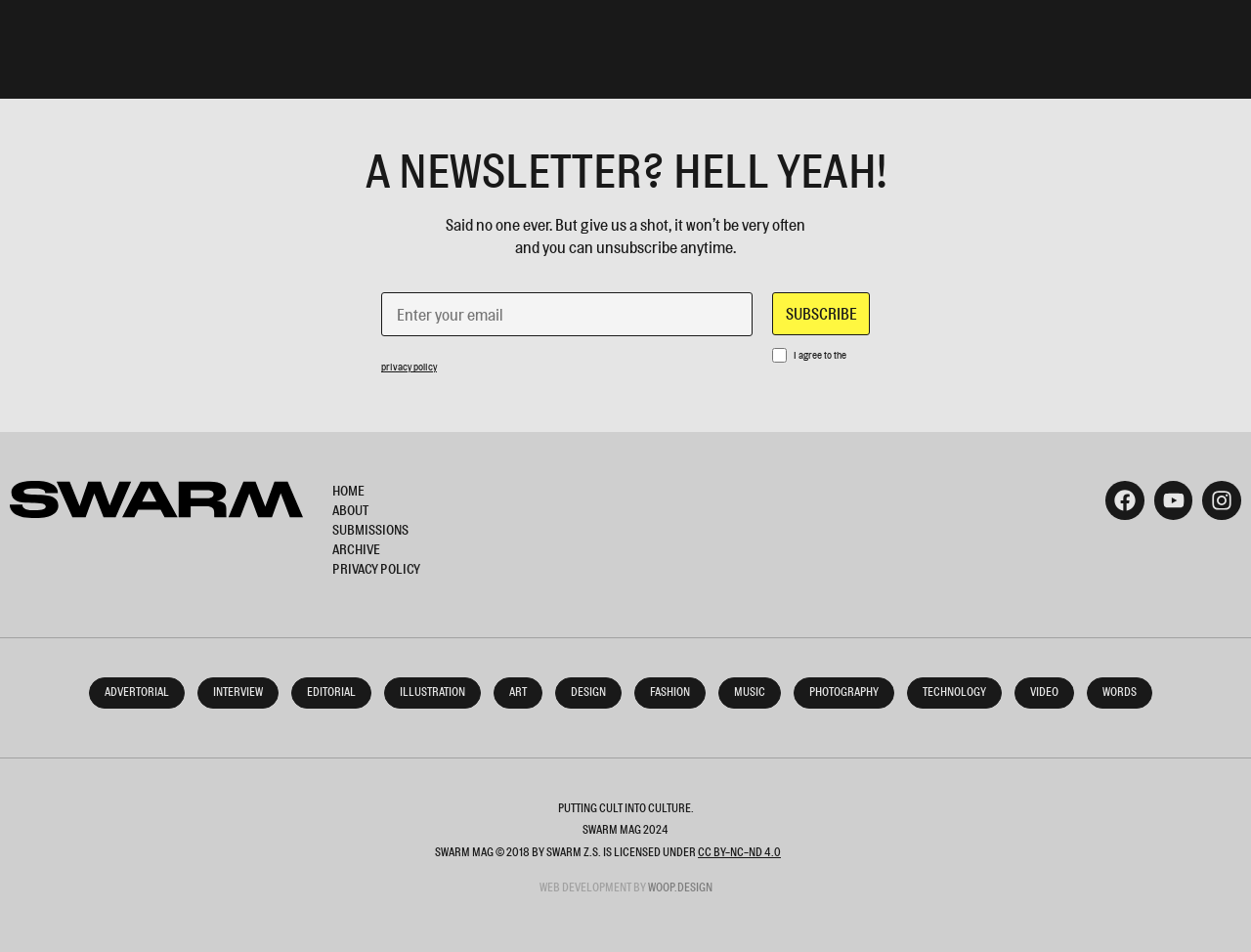What is the copyright information of the website?
Please provide a detailed answer to the question.

The website's footer contains a link to 'CC BY-NC-ND 4.0', indicating that the website's content is licensed under this Creative Commons license.